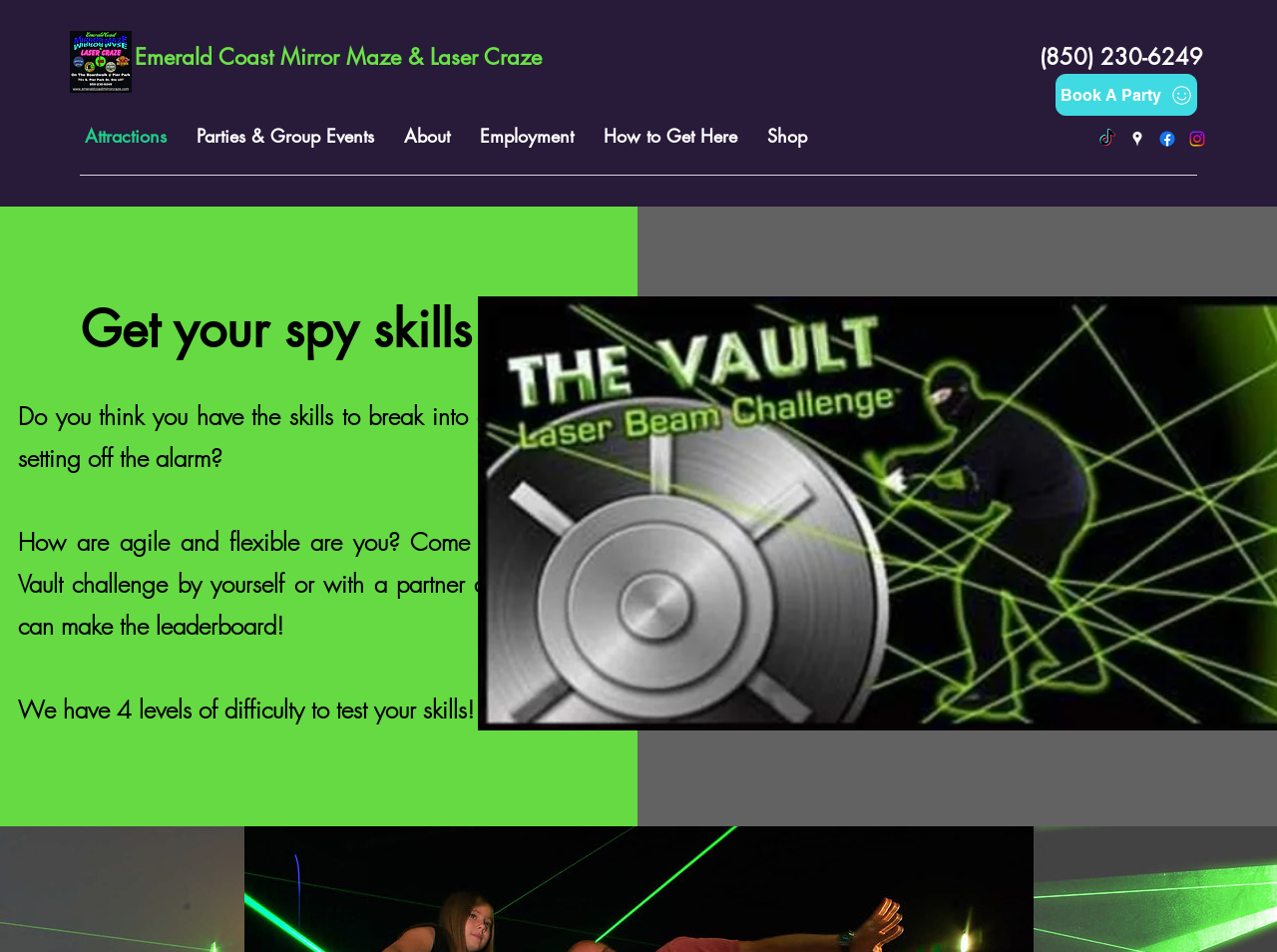Give a concise answer using only one word or phrase for this question:
How many levels of difficulty are there in the Laser Vault challenge?

4